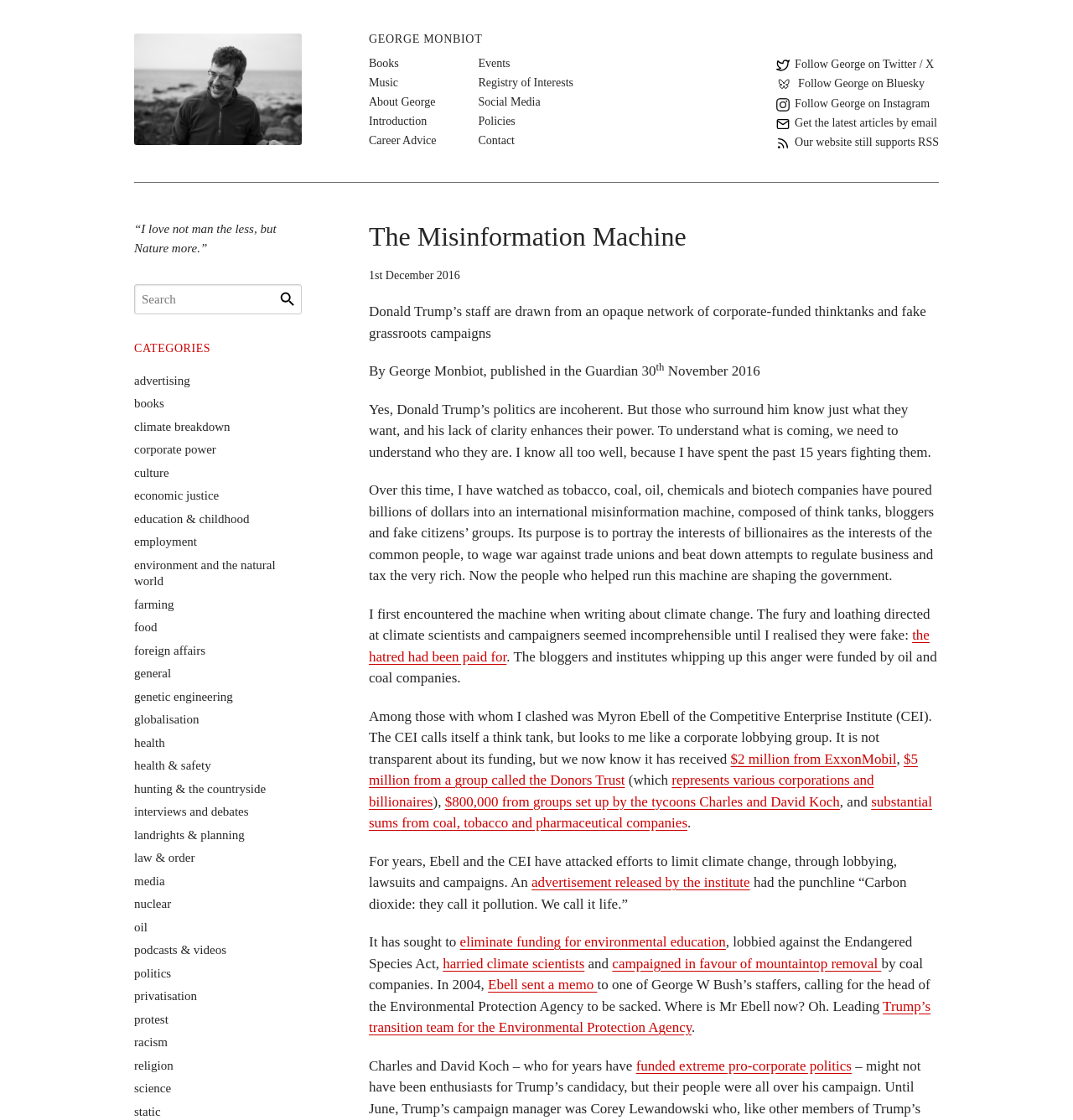Generate a comprehensive description of the webpage content.

This webpage is an article titled "The Misinformation Machine" by George Monbiot, published in the Guardian on November 30, 2016. At the top of the page, there is a header section with a link to George Monbiot's name and a small image of him. Below this, there are several links to different sections of the website, including "Books", "Music", "About George", and more.

The main content of the article begins with a heading that reads "The Misinformation Machine" and a subheading that describes the article's topic. The article is divided into several paragraphs of text, with links to external sources and references scattered throughout.

To the left of the main content, there is a sidebar with a quote from a poem, a search bar, and a list of categories that include "advertising", "books", "climate breakdown", and more. Each category has a link to a related webpage.

At the bottom of the page, there are several links to follow George Monbiot on social media platforms, including Twitter, Bluesky, and Instagram. There are also links to get the latest articles by email and to access the website's RSS feed.

Throughout the page, there are several images, including icons for social media platforms and a small image of George Monbiot at the top of the page. The overall layout of the page is clean and easy to navigate, with clear headings and concise text.